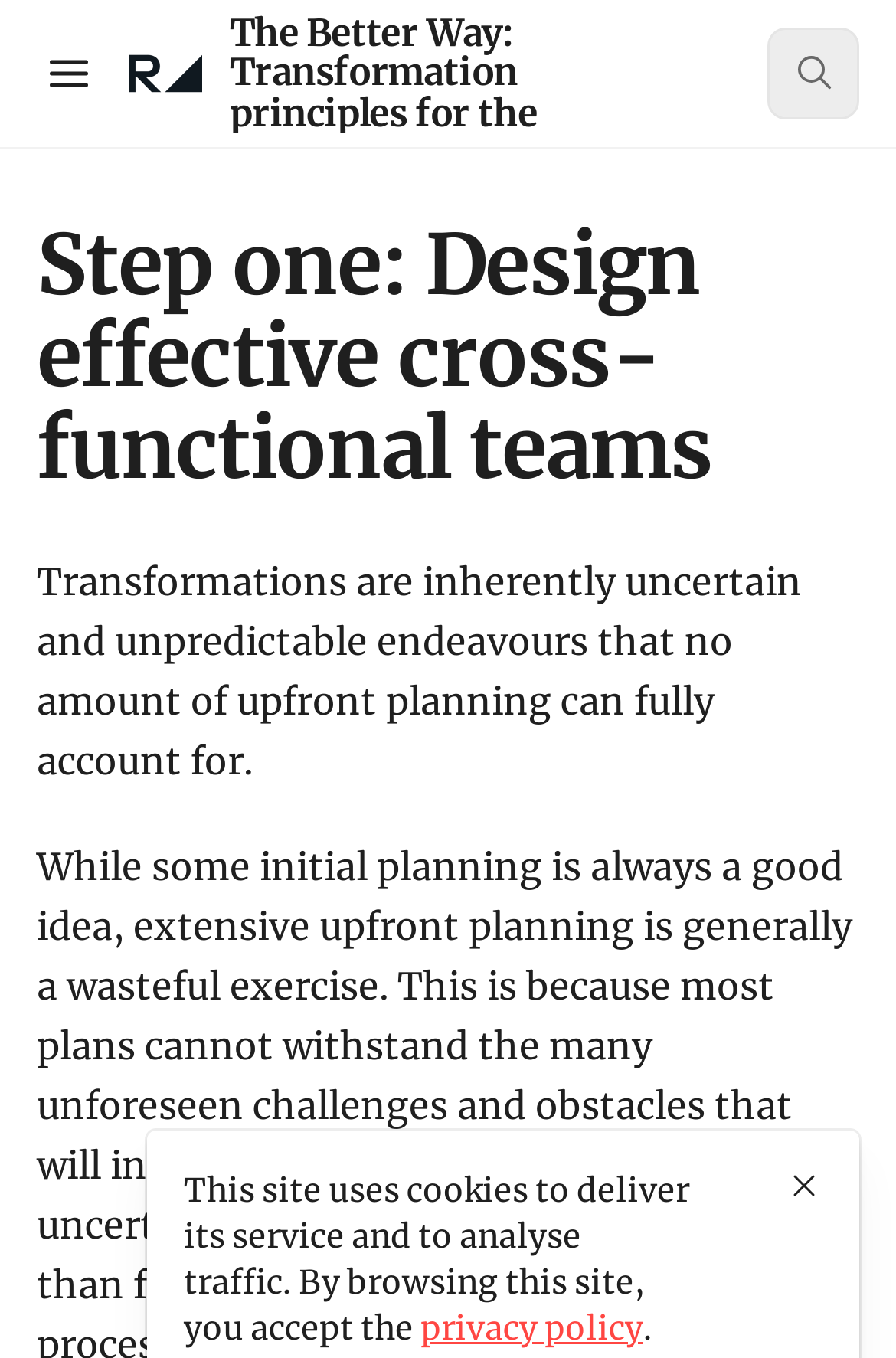What is the function of the button at the bottom right corner?
Examine the screenshot and reply with a single word or phrase.

Close